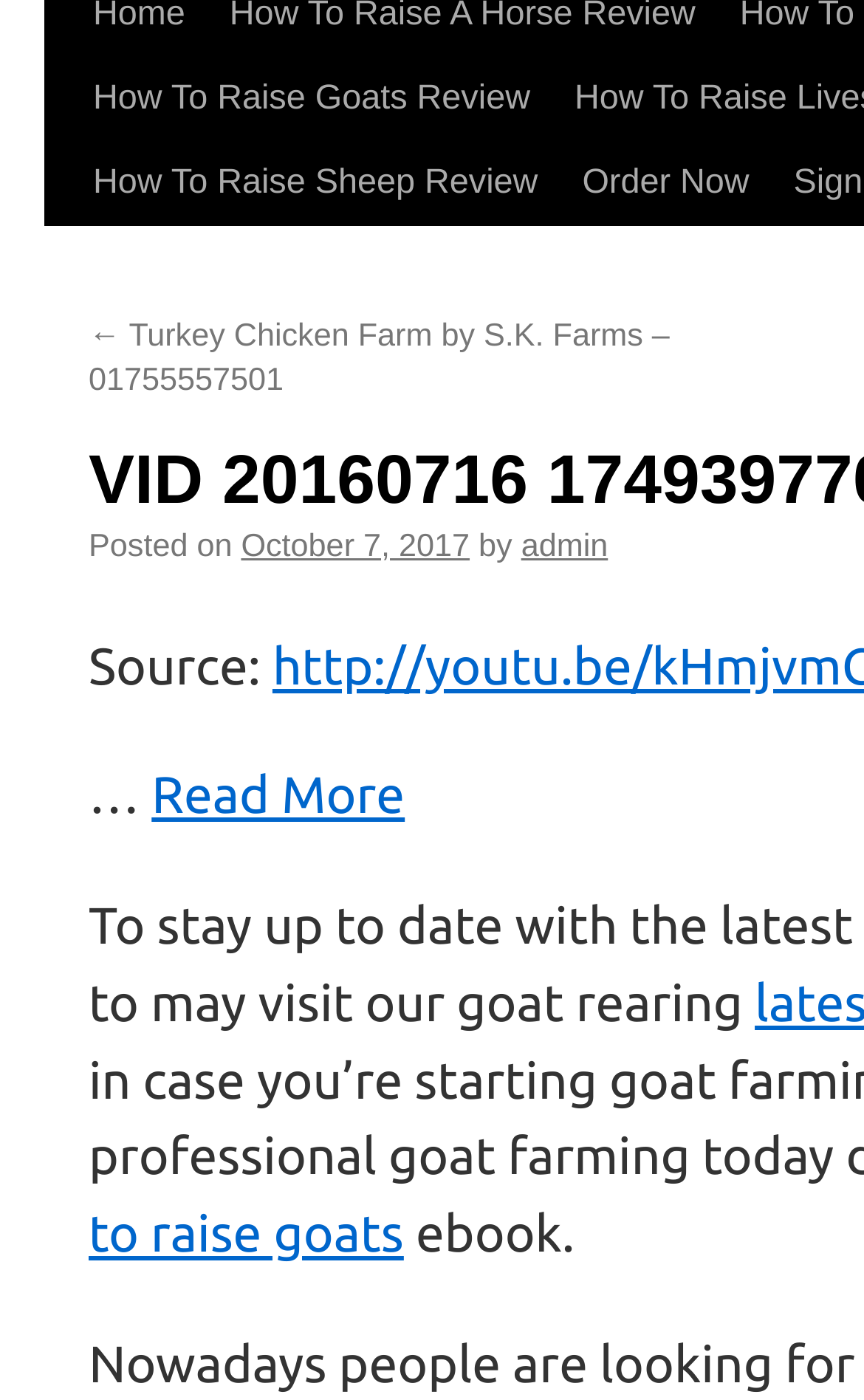Provide the bounding box coordinates of the HTML element this sentence describes: "Read More".

[0.175, 0.608, 0.469, 0.649]